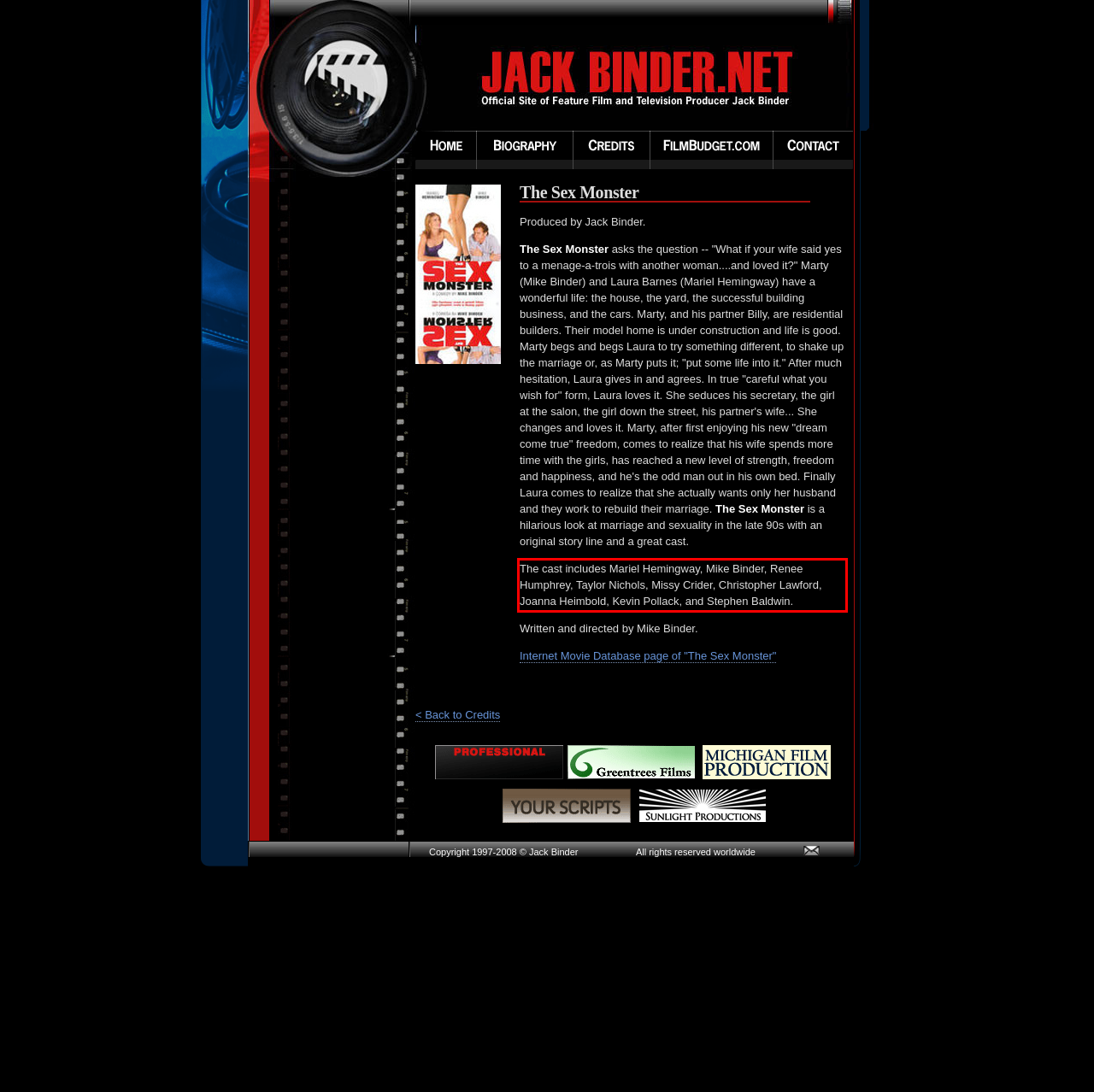In the given screenshot, locate the red bounding box and extract the text content from within it.

The cast includes Mariel Hemingway, Mike Binder, Renee Humphrey, Taylor Nichols, Missy Crider, Christopher Lawford, Joanna Heimbold, Kevin Pollack, and Stephen Baldwin.